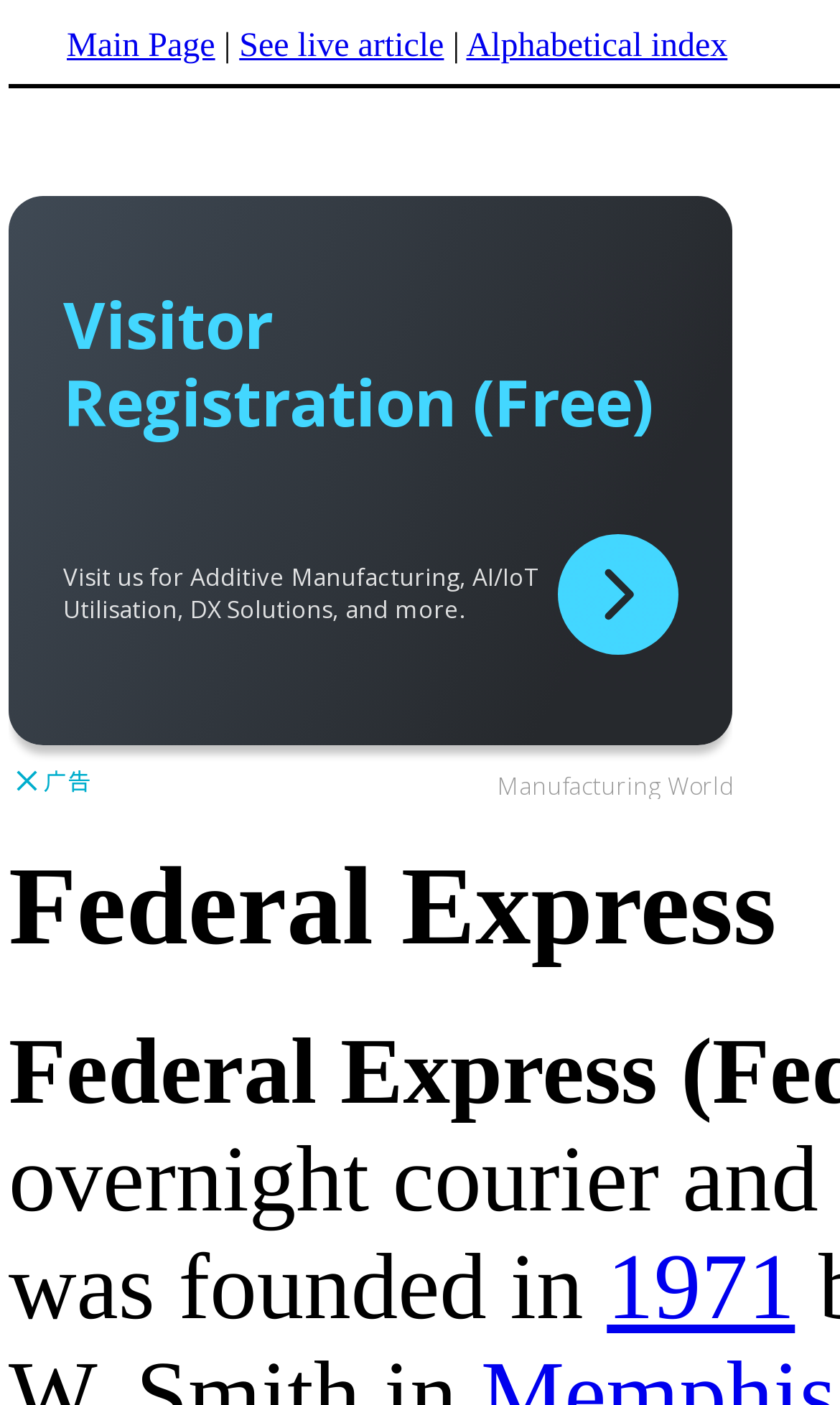Using the description "See live article", locate and provide the bounding box of the UI element.

[0.285, 0.019, 0.529, 0.045]